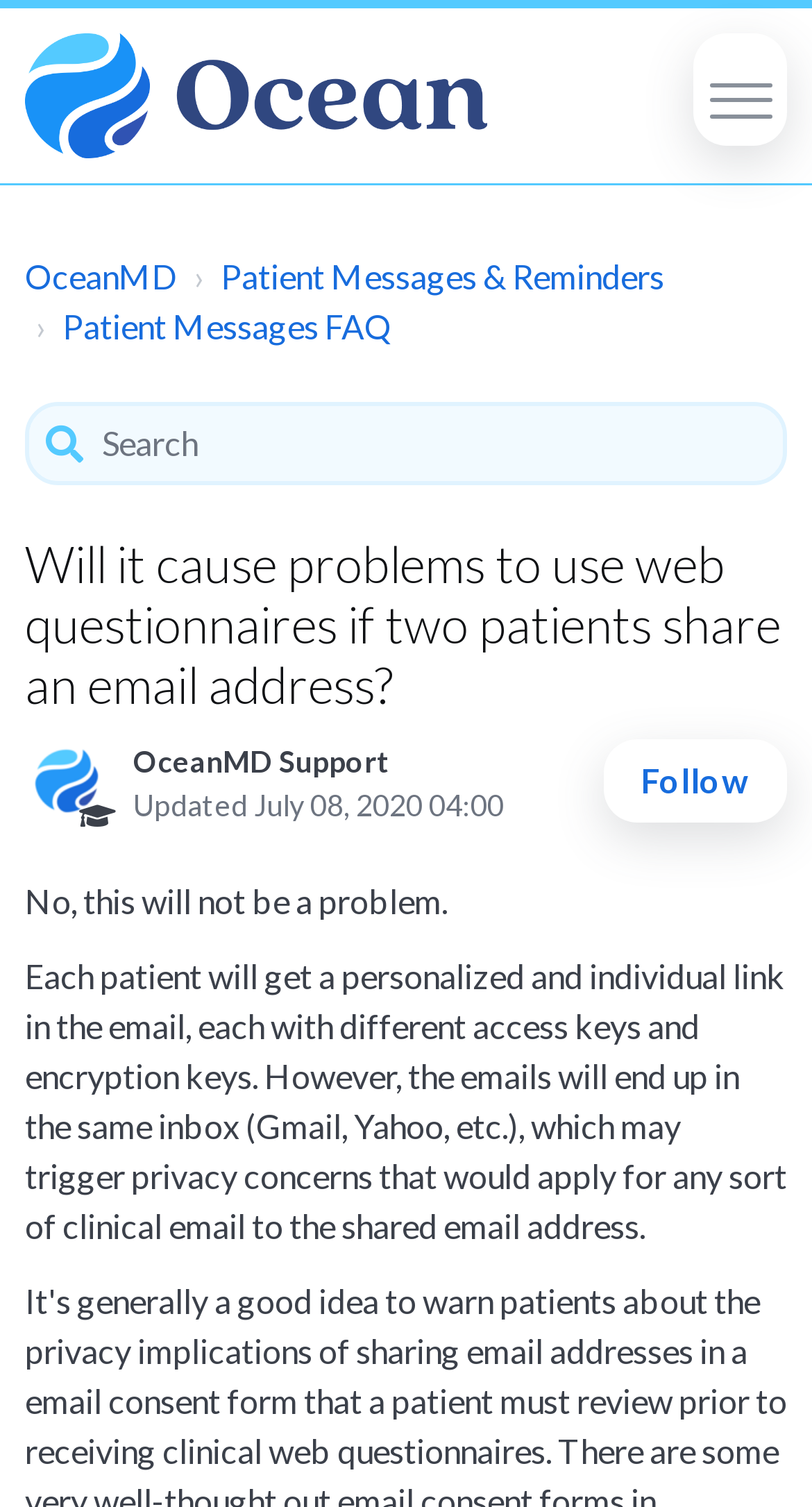Respond concisely with one word or phrase to the following query:
What is the logo of the website?

OceanMD